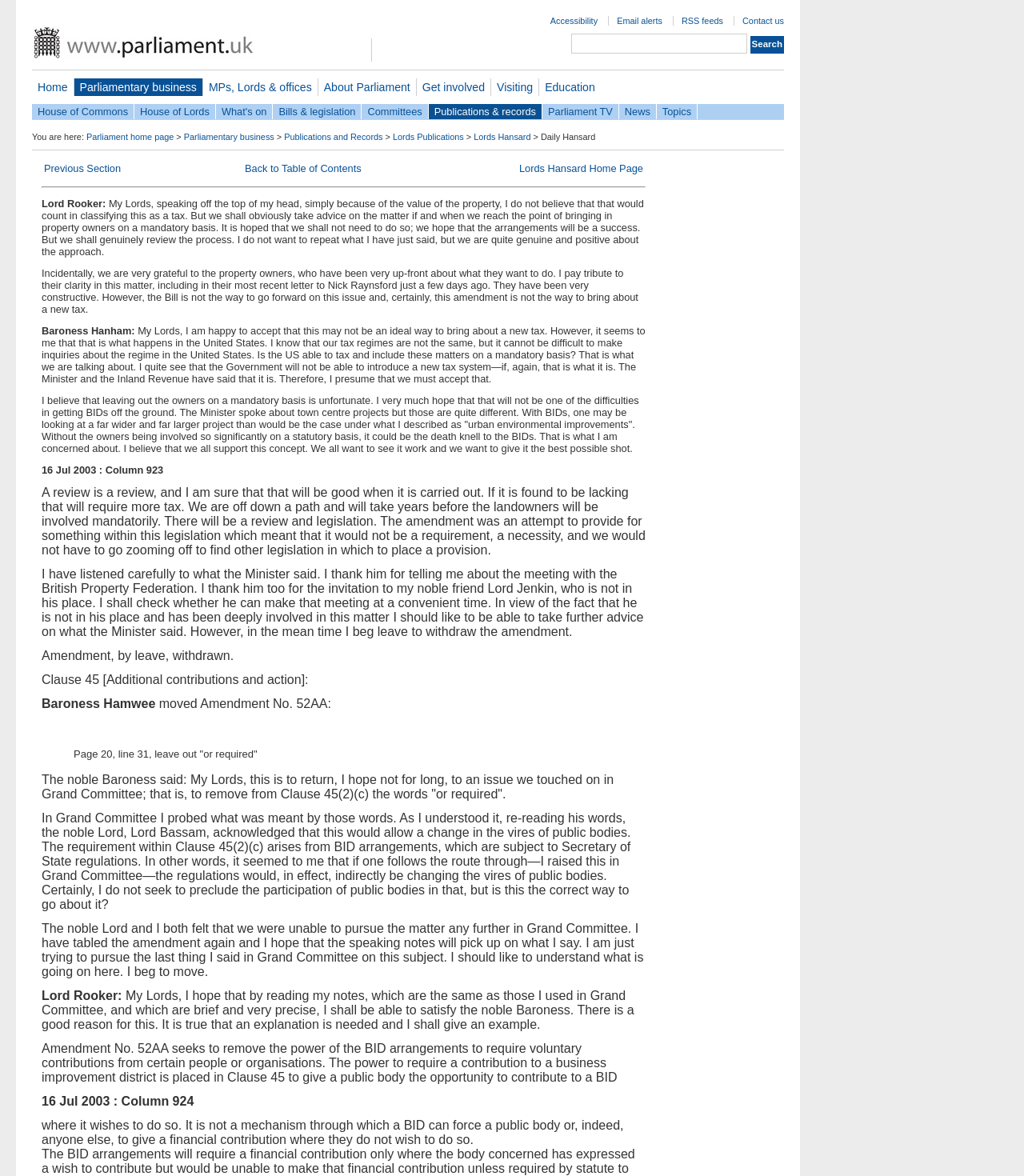Please identify the bounding box coordinates of the region to click in order to complete the given instruction: "Search for something". The coordinates should be four float numbers between 0 and 1, i.e., [left, top, right, bottom].

[0.558, 0.029, 0.73, 0.046]